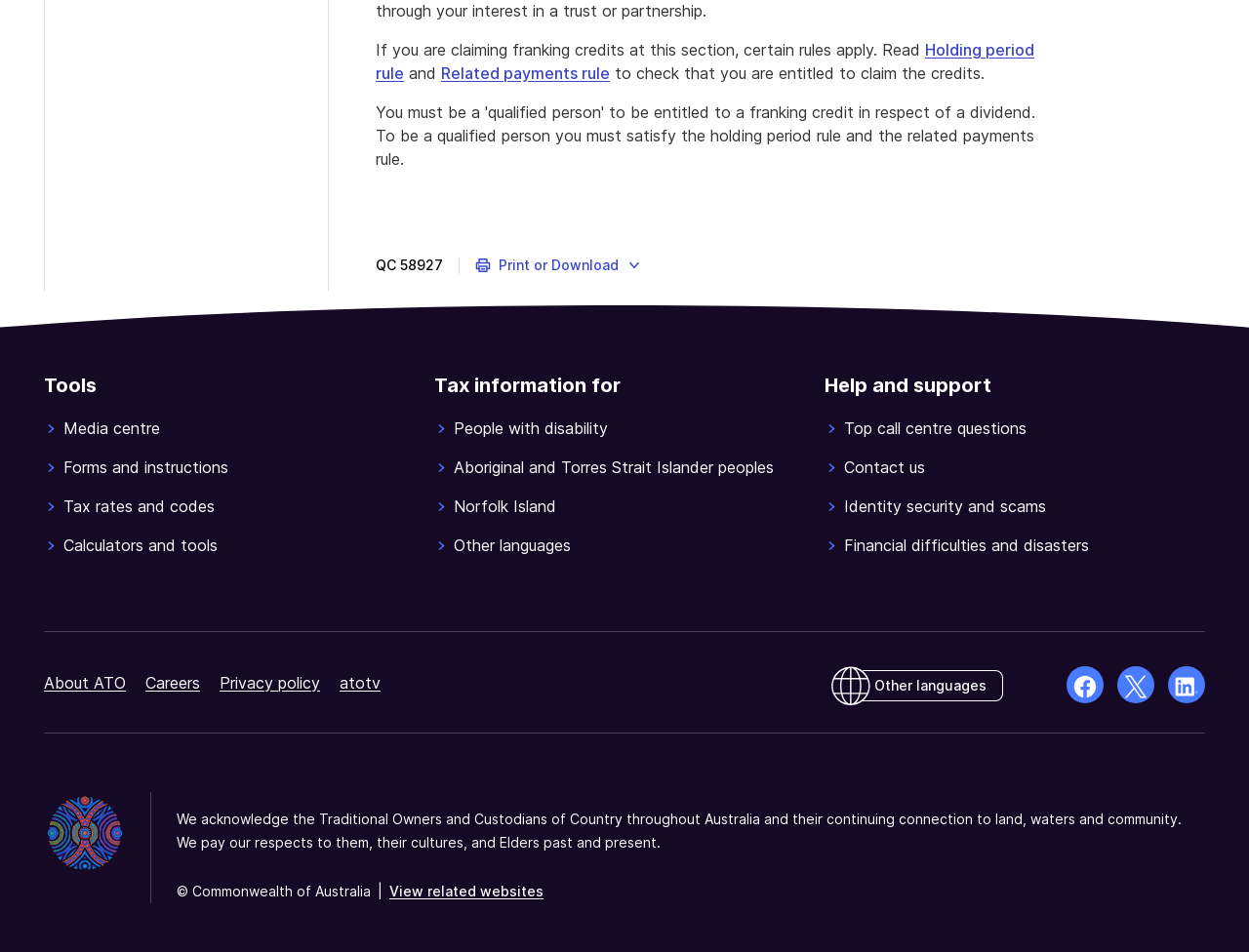What is the acknowledgement at the bottom of the webpage about?
Please provide a comprehensive answer to the question based on the webpage screenshot.

The acknowledgement at the bottom of the webpage is a statement that recognizes the Traditional Owners and Custodians of Country throughout Australia and their continuing connection to land, waters, and community. This acknowledgement is a sign of respect and appreciation for the indigenous peoples of Australia.